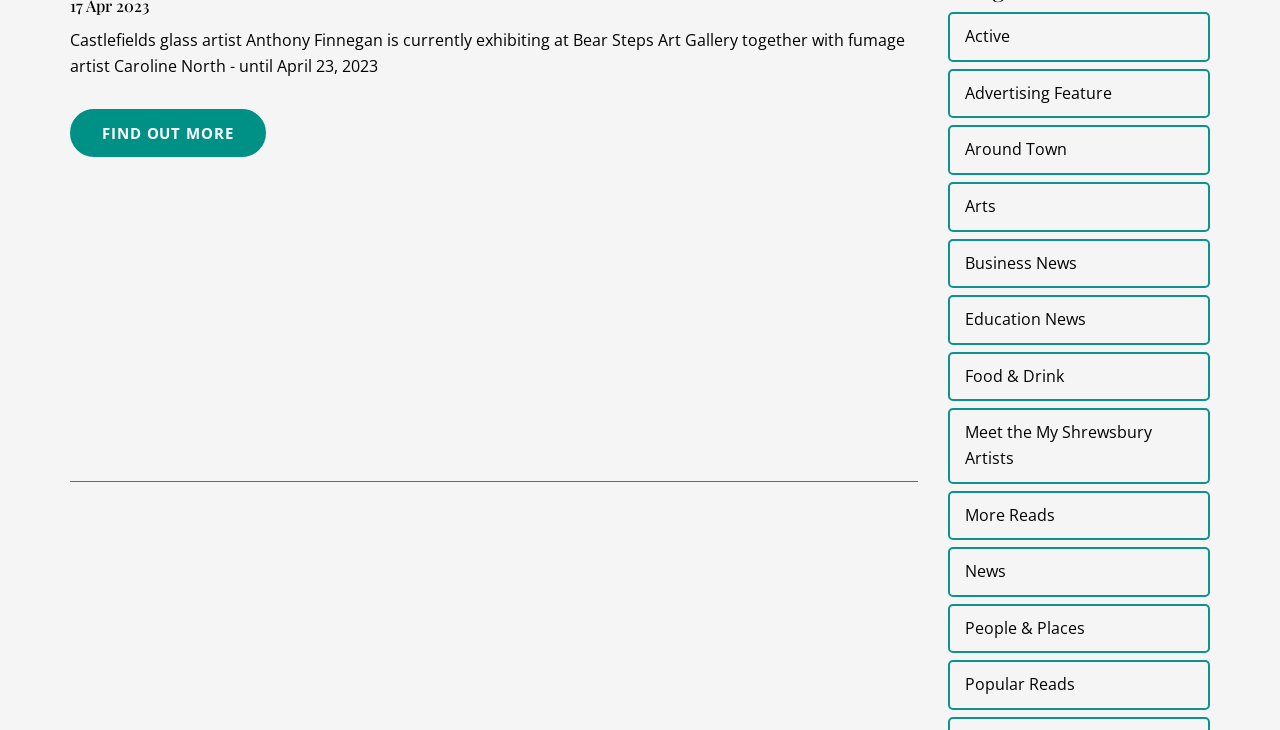How many categories are listed on the right side of the webpage?
Please describe in detail the information shown in the image to answer the question.

The answer can be found by counting the number of link elements on the right side of the webpage, which are 'Active', 'Advertising Feature', 'Around Town', 'Arts', 'Business News', 'Education News', 'Food & Drink', 'Meet the My Shrewsbury Artists', 'More Reads', 'News', 'People & Places', and 'Popular Reads'. There are 12 categories in total.